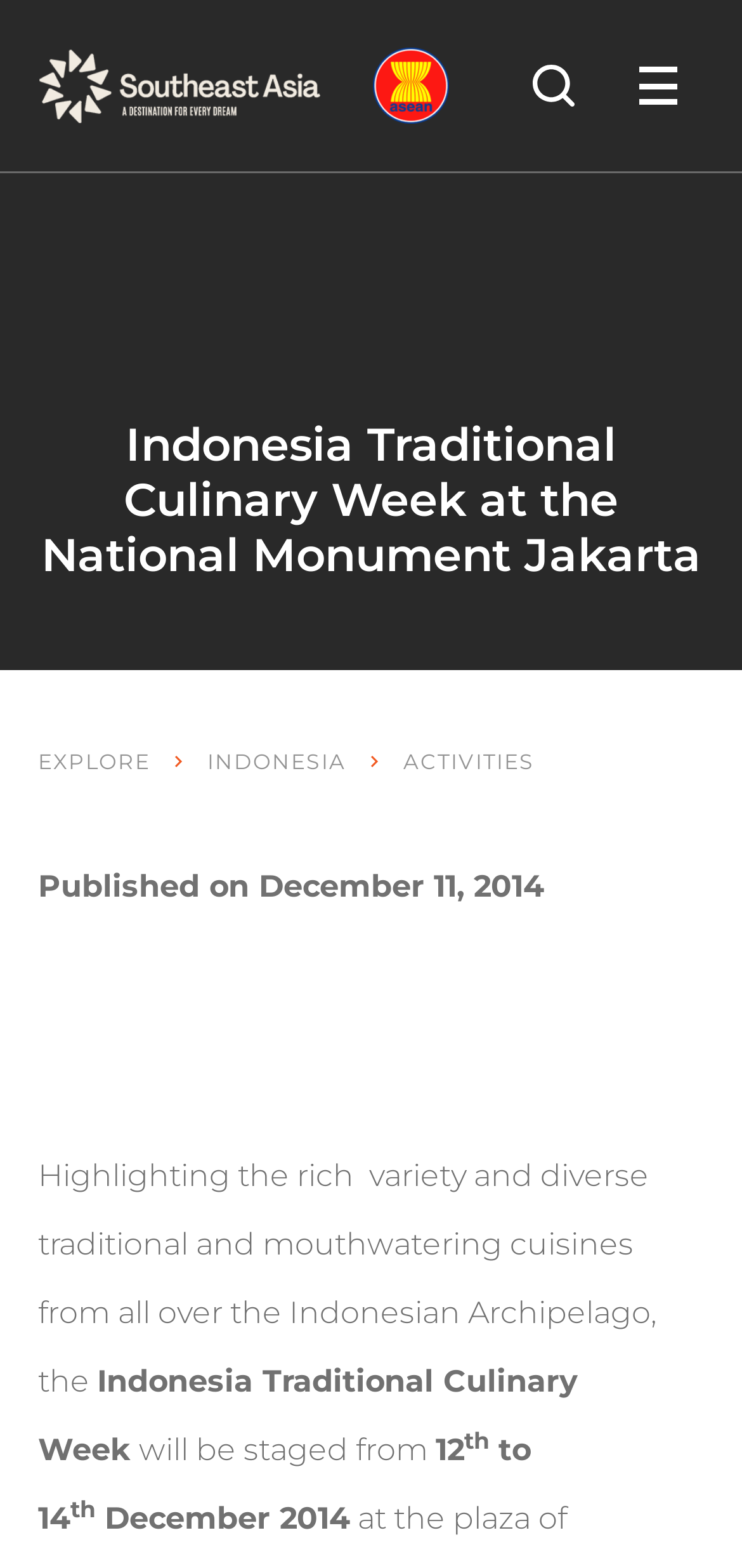Please determine and provide the text content of the webpage's heading.

Indonesia Traditional Culinary Week at the National Monument Jakarta